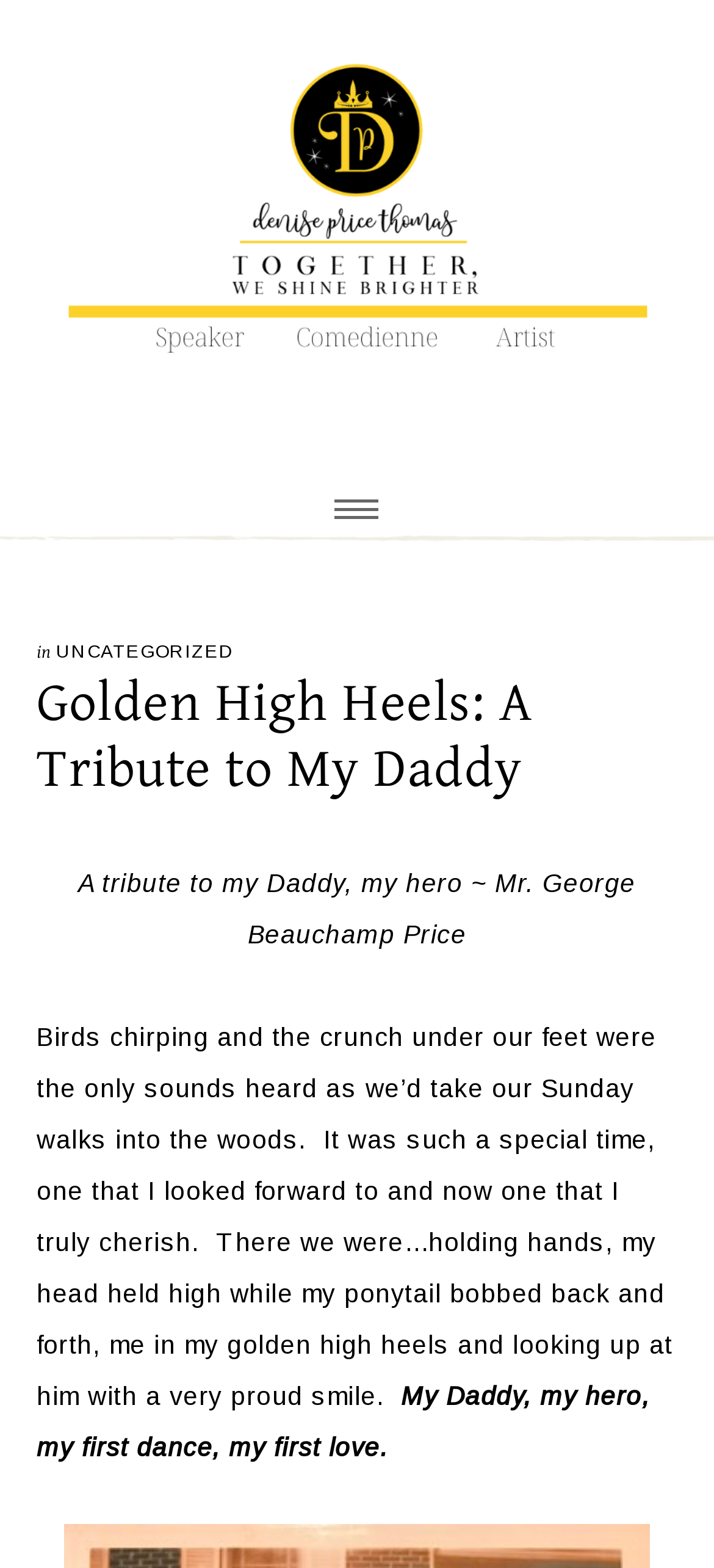Analyze the image and give a detailed response to the question:
What is the author's favorite childhood activity?

The answer can be found by reading the StaticText element that mentions 'our Sunday walks into the woods', which suggests that the author's favorite childhood activity was going on Sunday walks with her father.